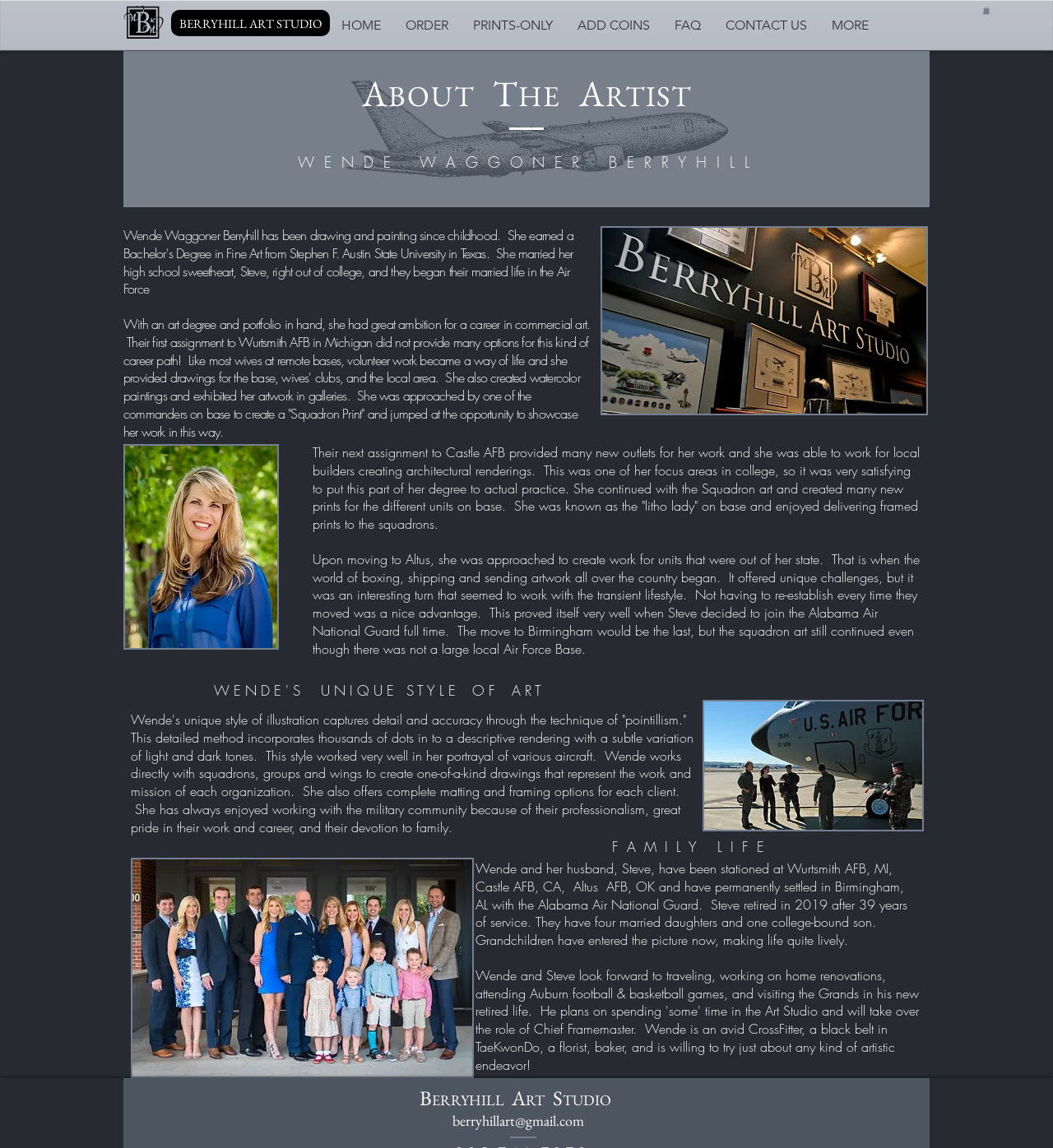Please find the bounding box coordinates of the element that must be clicked to perform the given instruction: "Click the BERRYHILL ART STUDIO link". The coordinates should be four float numbers from 0 to 1, i.e., [left, top, right, bottom].

[0.162, 0.009, 0.313, 0.032]